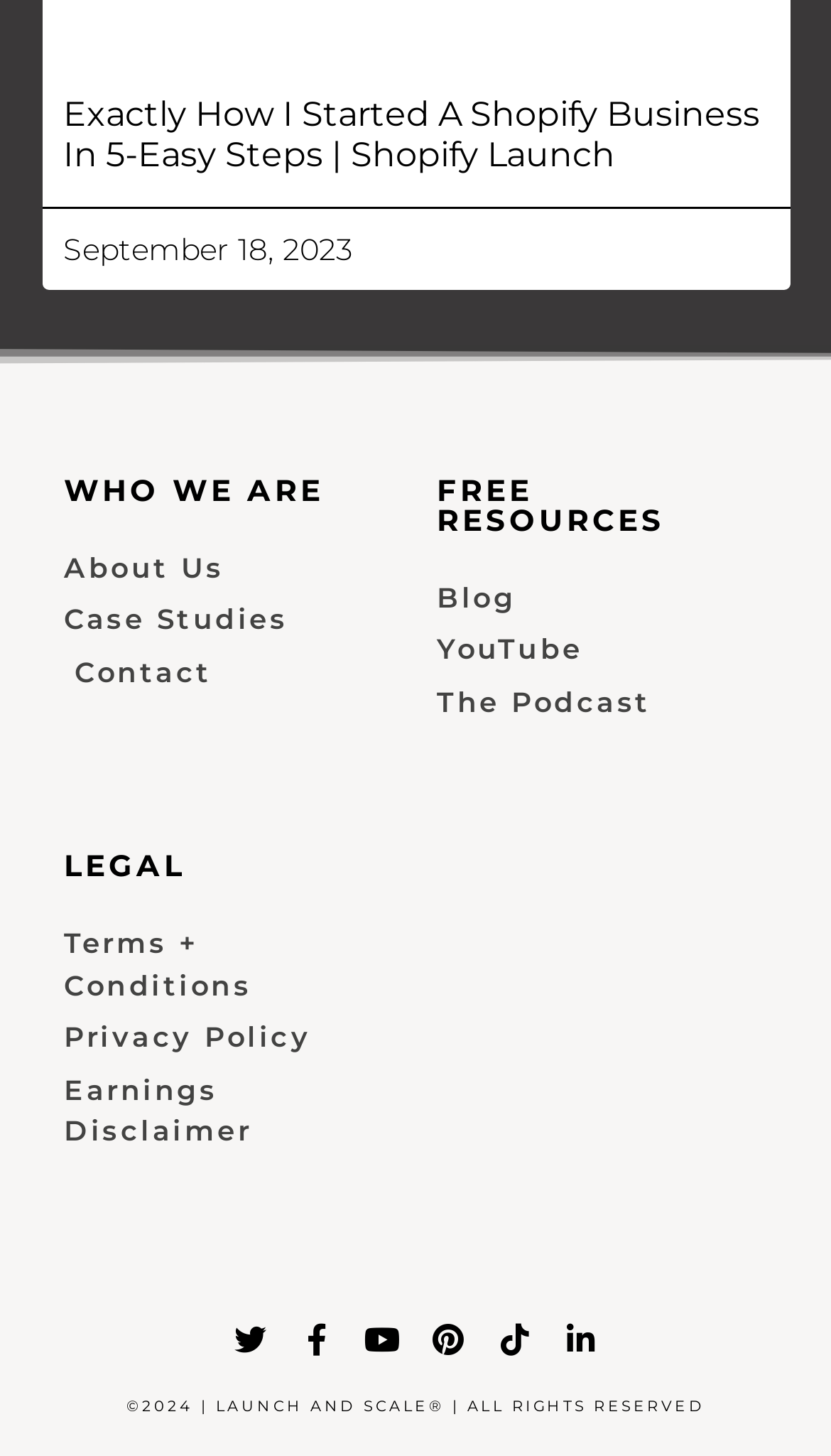What is the copyright year of the website?
Answer with a single word or phrase by referring to the visual content.

2024